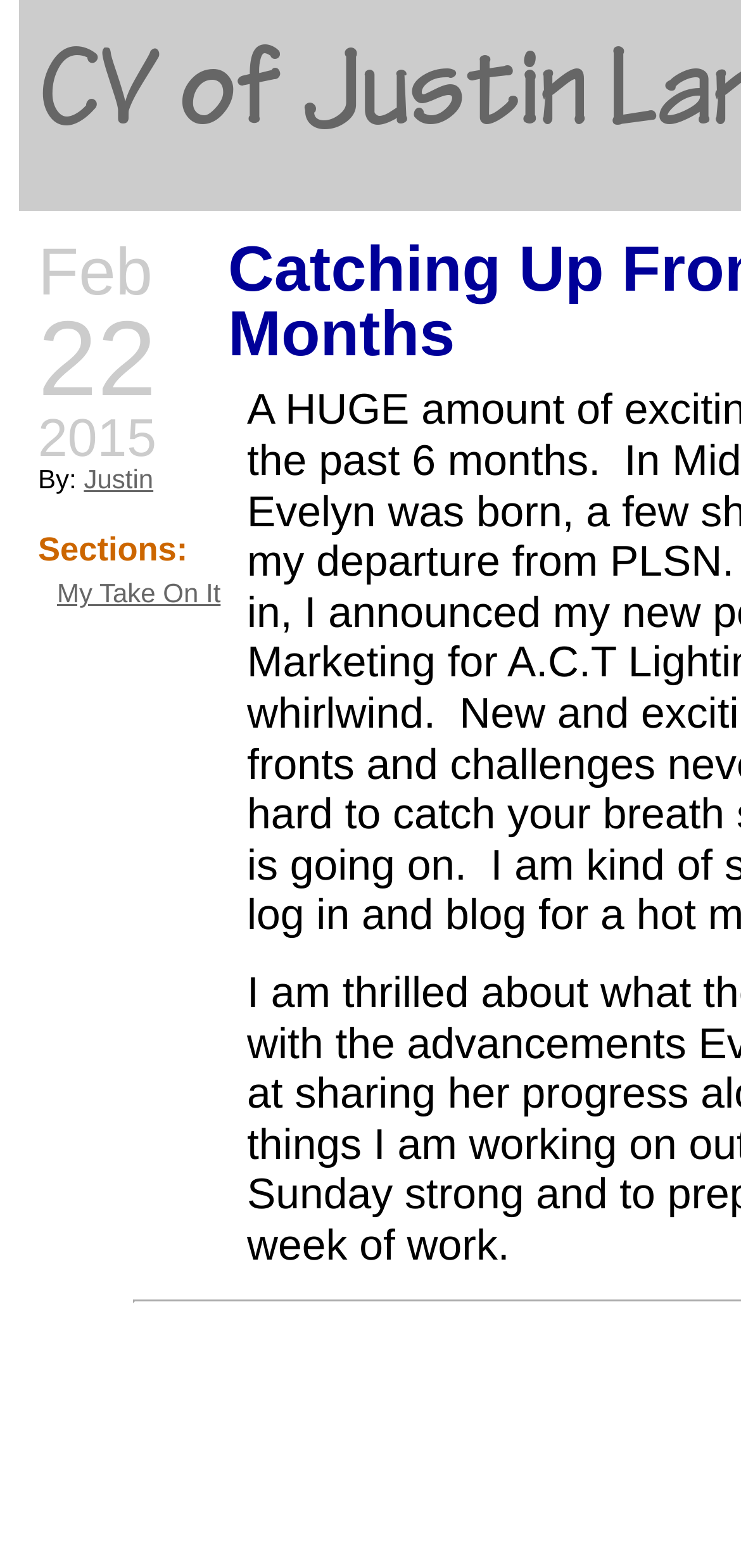Generate a thorough description of the webpage.

The webpage appears to be a personal blog or CV, with a focus on the author's updates and reflections. At the top-left corner, there is a date section, which displays the month "Feb", day "22", and year "2015". Below this, there is a "By:" label, followed by a link to the author's name, "Justin". 

Further down, there is a heading titled "Sections:", which seems to introduce a list of categories or topics. The first section is a link labeled "My Take On It", positioned directly below the heading.